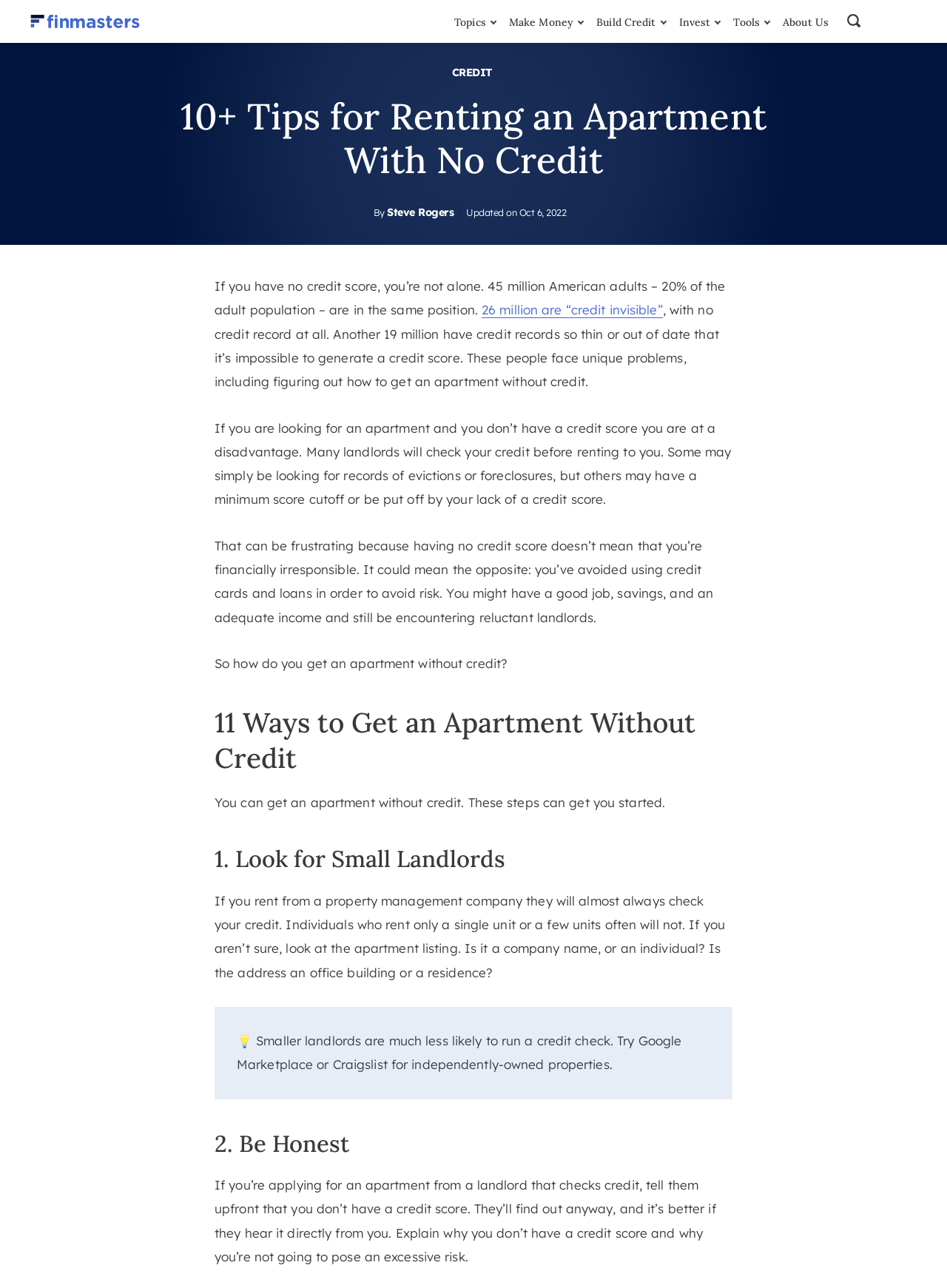Please identify the bounding box coordinates of the element's region that needs to be clicked to fulfill the following instruction: "Click the 'Topics' link". The bounding box coordinates should consist of four float numbers between 0 and 1, i.e., [left, top, right, bottom].

[0.48, 0.012, 0.518, 0.022]